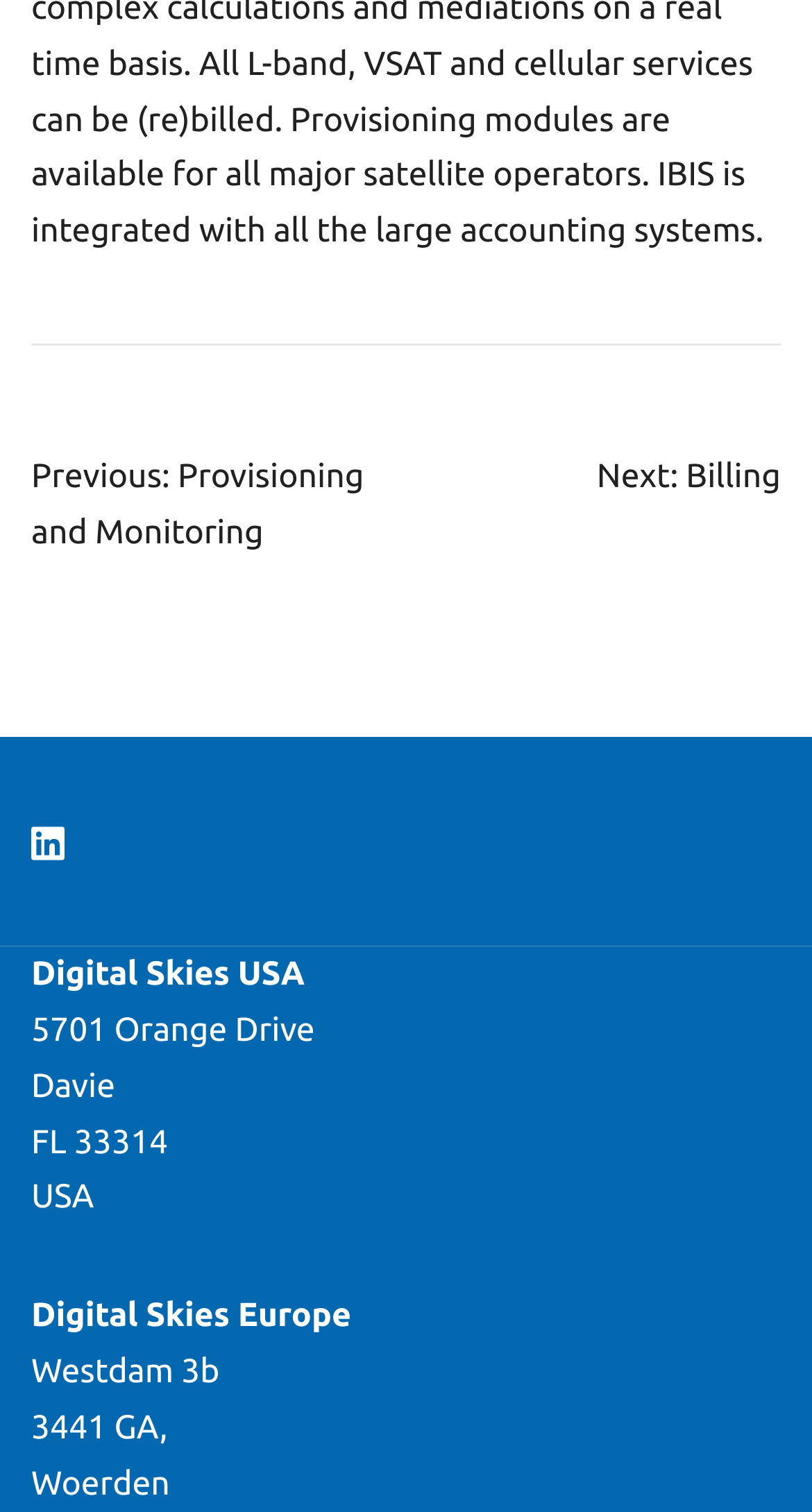Please provide a short answer using a single word or phrase for the question:
What is the purpose of the 'Previous' and 'Next' links?

Post navigation